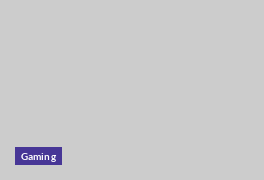Explain all the elements you observe in the image.

This image features a rectangular button prominently labeled "Gaming" in white text against a purple background. The button invites users to explore topics related to gaming, likely linking to articles or content that delve into various gaming trends, reviews, or strategies. It suggests an engaging entry point for readers interested in gaming culture and updates. The overall design emphasizes accessibility and ease of navigation, aiming to enhance user experience on the platform.